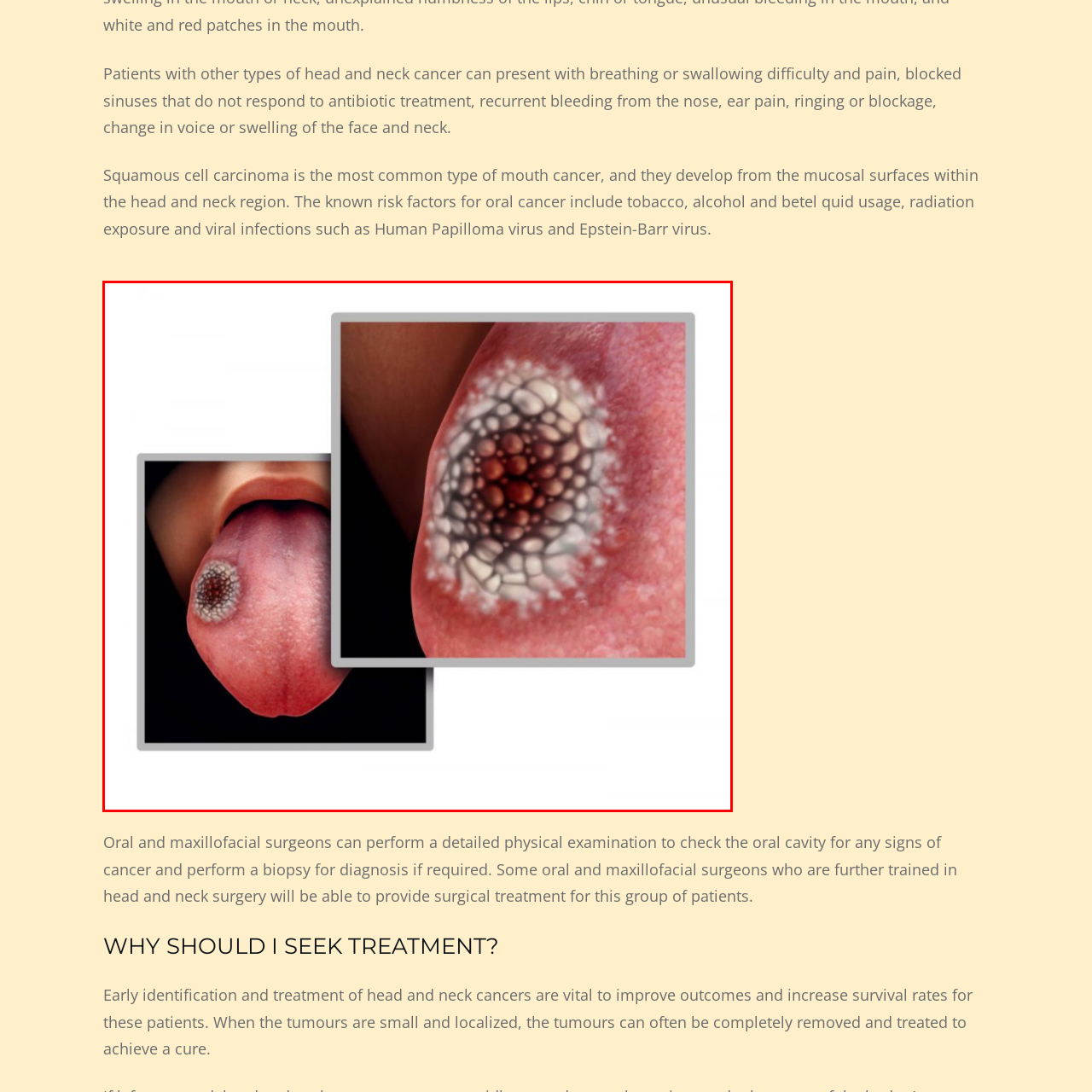Offer a detailed caption for the image that is surrounded by the red border.

The image features two close-up views of the surface of a human tongue, showcasing abnormalities that may represent lesions associated with oral health issues. On the left, a prominent lesion appears at the tip of the tongue, characterized by a circular shape and a distinct texture, indicating potential tissue changes that could be symptomatic of underlying conditions. The right image presents a slightly different view, highlighting a larger, mottled lesion that exhibits irregular pigmentation and textured surfaces. This visual information is critical for understanding potential oral health problems, as early identification of such symptoms can lead to timely diagnosis and treatment of serious conditions, including various types of head and neck cancers, as referenced in the accompanying text regarding the importance of seeking medical attention for oral abnormalities.